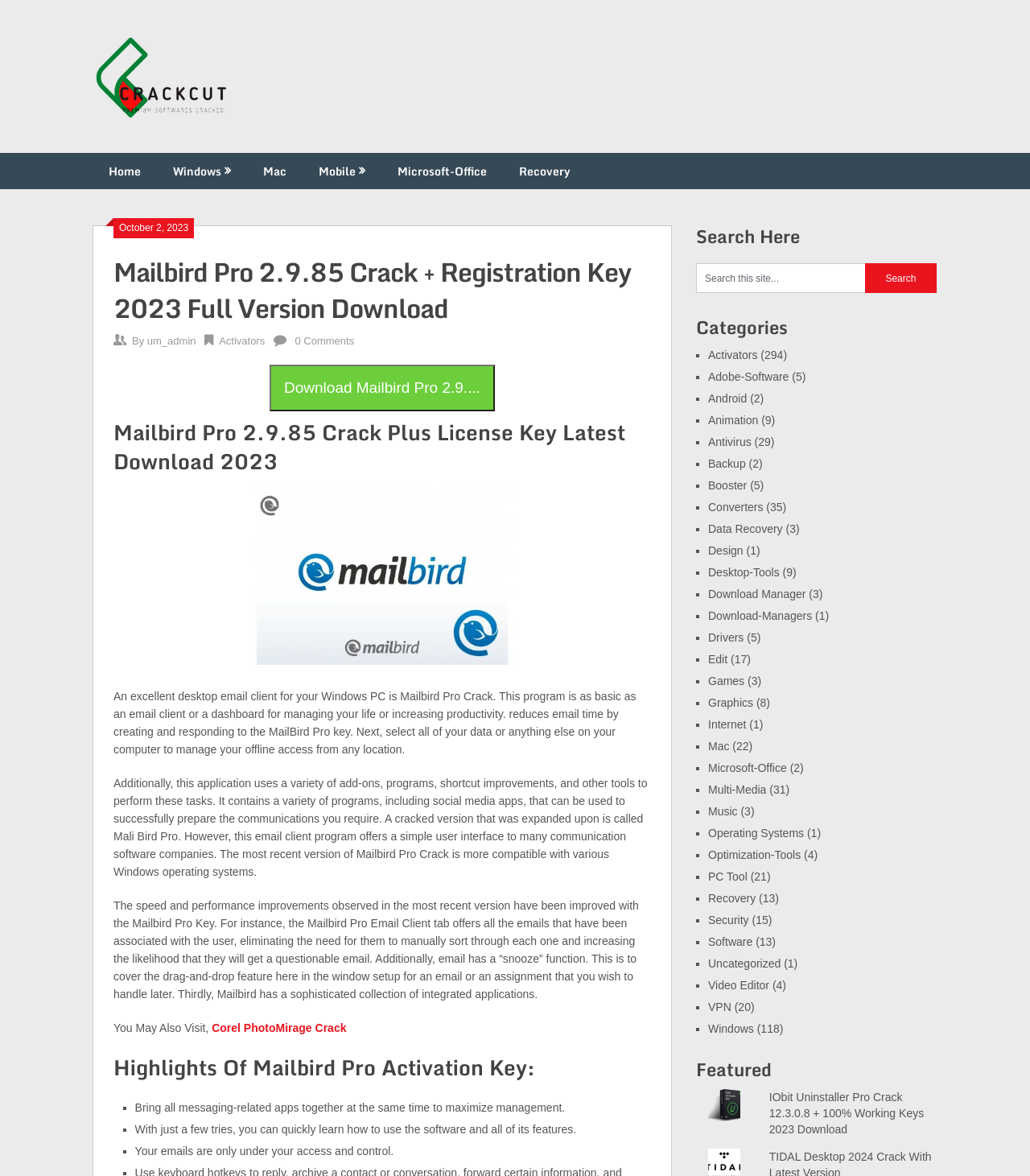Identify the bounding box for the UI element described as: "name="s"". Ensure the coordinates are four float numbers between 0 and 1, formatted as [left, top, right, bottom].

None